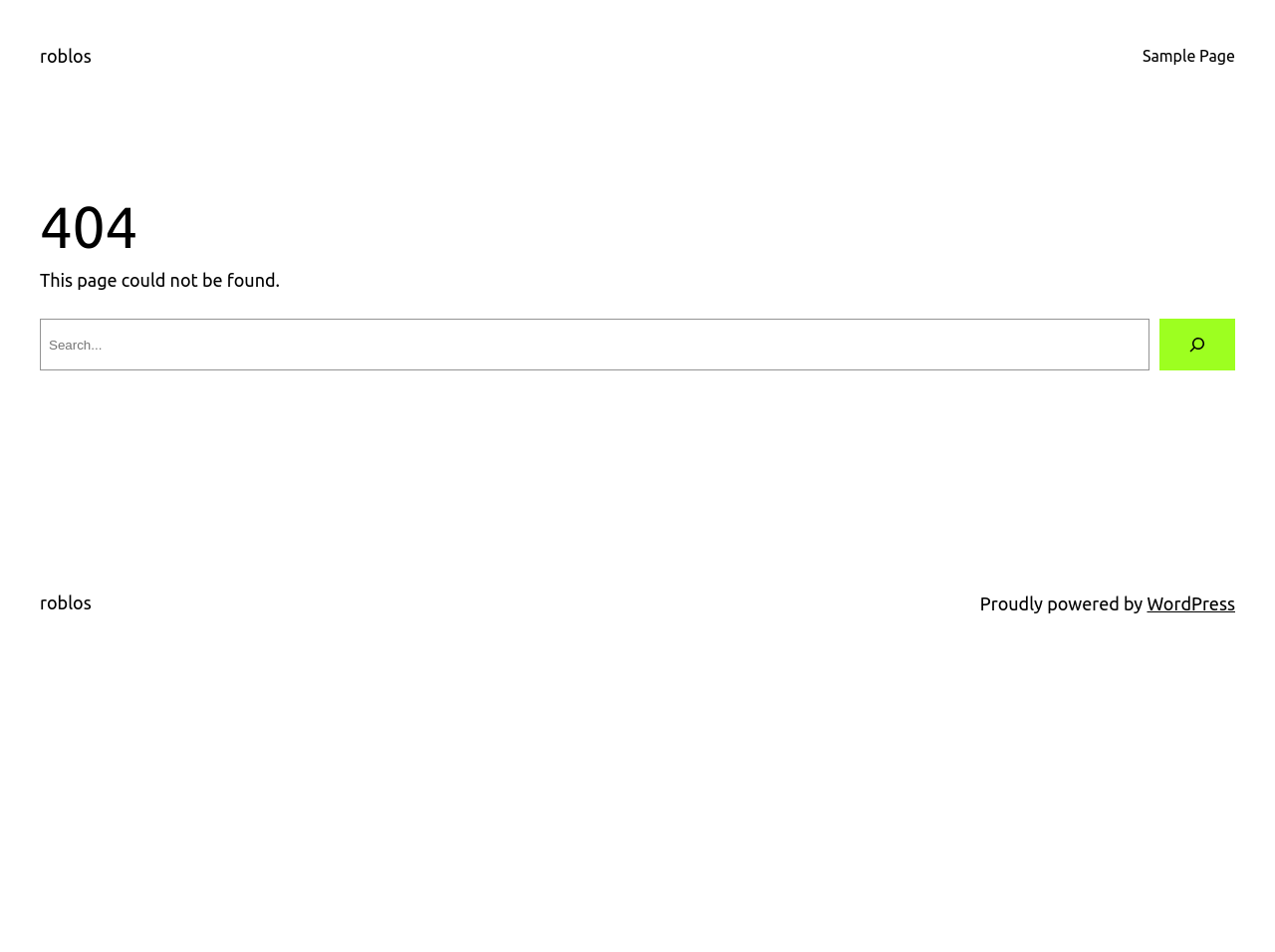Use the information in the screenshot to answer the question comprehensively: What is the message displayed on this page?

I found the message by looking at the StaticText element on the page, which has the text 'This page could not be found.'. This message is likely displayed to users when they try to access a page that does not exist.